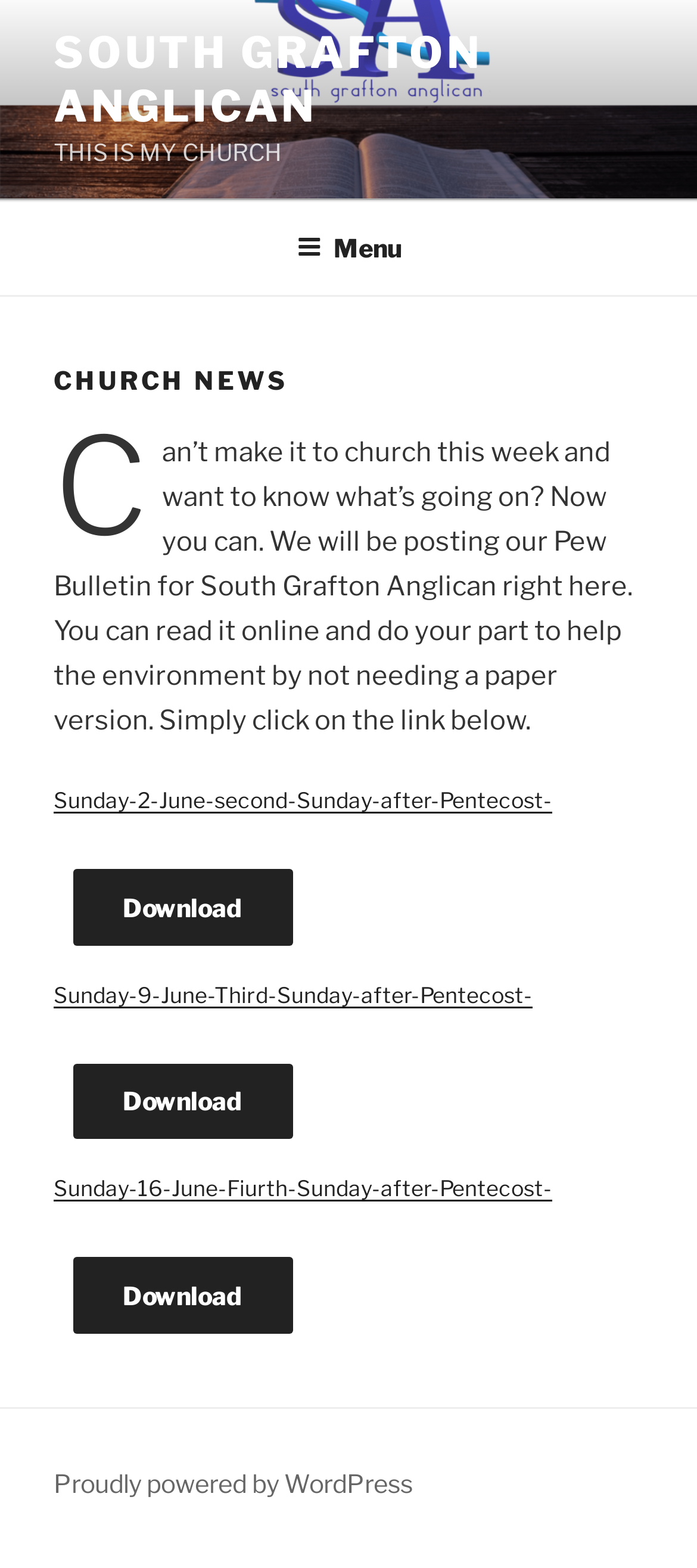How many links to download bulletins are there?
Refer to the image and offer an in-depth and detailed answer to the question.

There are three links to download bulletins, each corresponding to a different Sunday, namely June 2, June 9, and June 16.